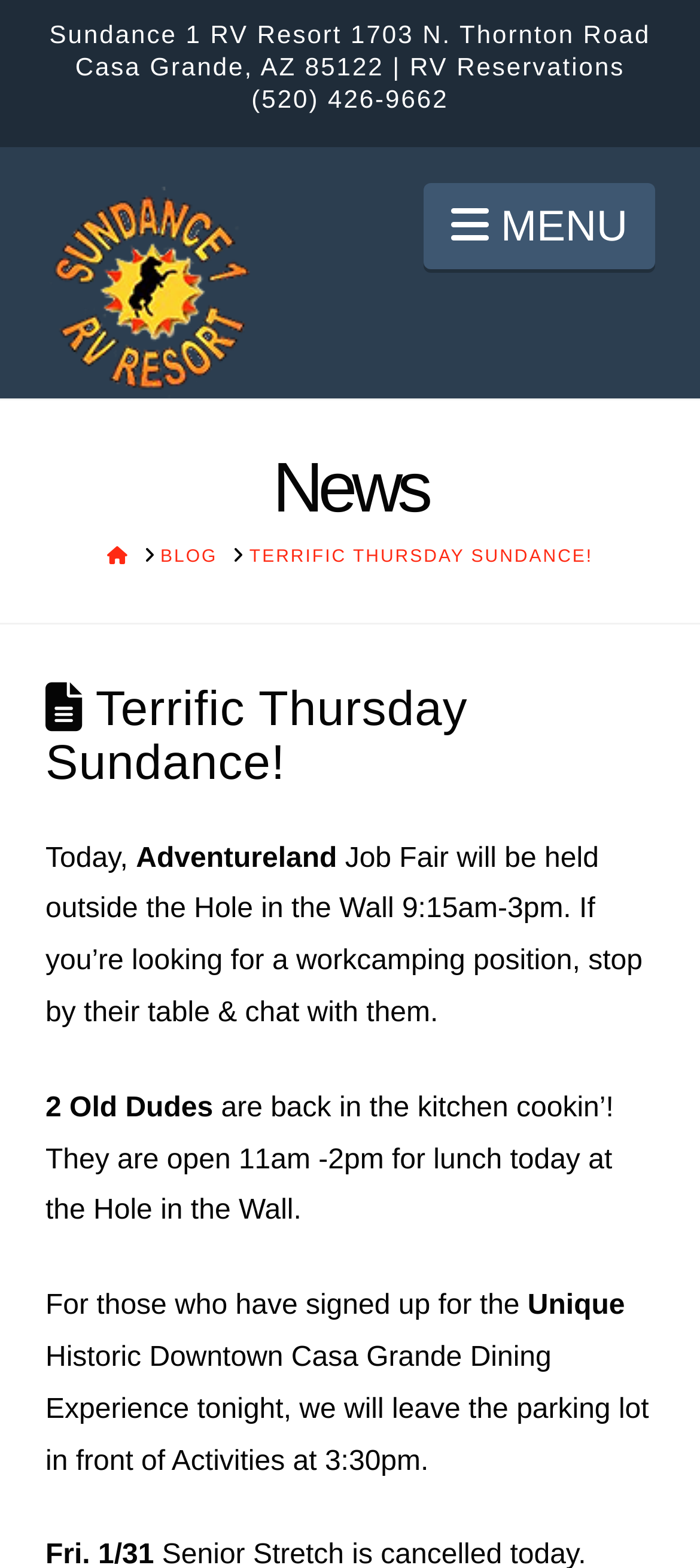Write an elaborate caption that captures the essence of the webpage.

The webpage appears to be a blog or news page from Sundance 1 RV Resort, with a focus on events and activities happening on a specific day, referred to as "Terrific Thursday Sundance!".

At the top of the page, there is a header section with the resort's name, address, and phone number, along with a navigation menu button. Below this, there is a table layout with a heading that reads "News". 

The main content of the page is divided into several sections, each containing static text. The first section announces an Adventureland Job Fair being held outside the Hole in the Wall from 9:15am to 3pm, and invites those looking for workcamping positions to stop by and chat with the representatives. 

Below this, there is a section mentioning "2 Old Dudes" who are cooking in the kitchen and open for lunch from 11am to 2pm at the Hole in the Wall. 

Further down, there is a section discussing a "Unique Historic Downtown Casa Grande Dining Experience" and provides details about the event, including the departure time from the parking lot in front of Activities.

At the very bottom of the page, there is a "Back to Top" link. There are a total of 4 links on the page, including the resort's name, "HOME", "BLOG", and "TERRIFIC THURSDAY SUNDANCE!". There is also an image of the Sundance 1 RV Resort logo.